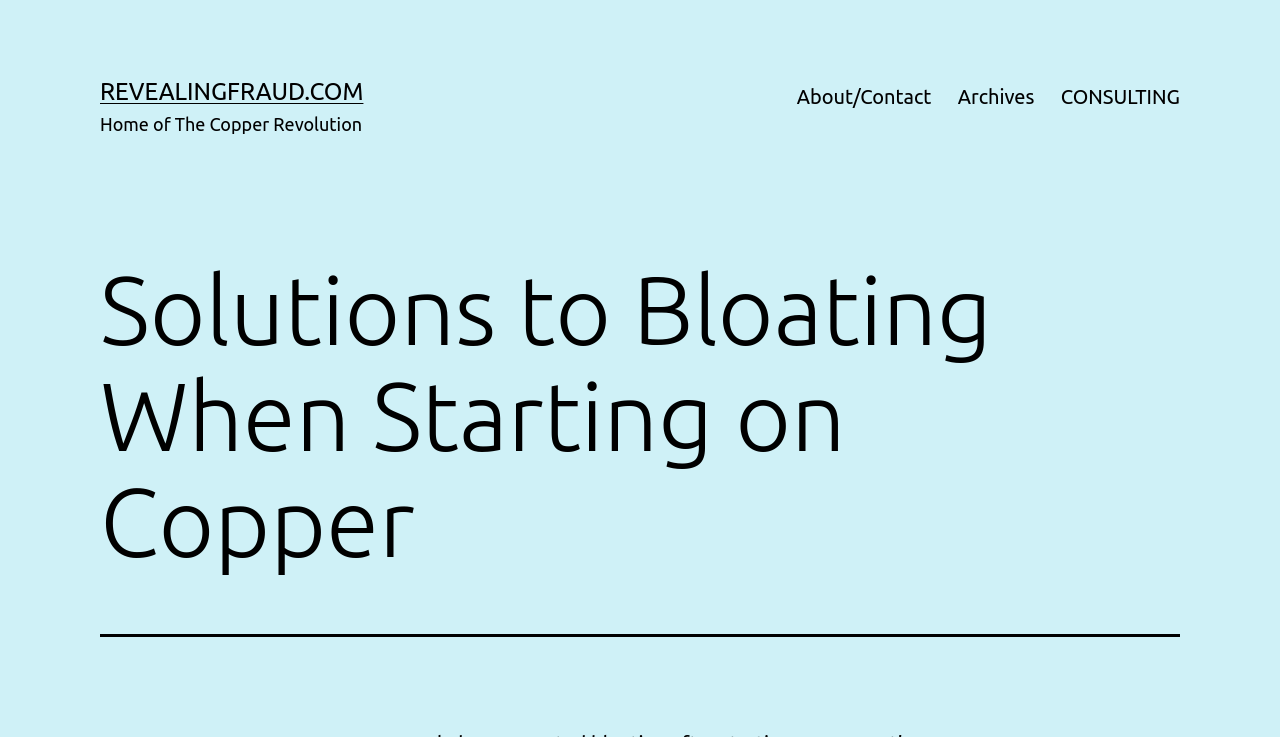What is the topic of the current page?
Please respond to the question thoroughly and include all relevant details.

I determined the topic of the current page by looking at the heading element with the text 'Solutions to Bloating When Starting on Copper', which is likely the title of the current page.